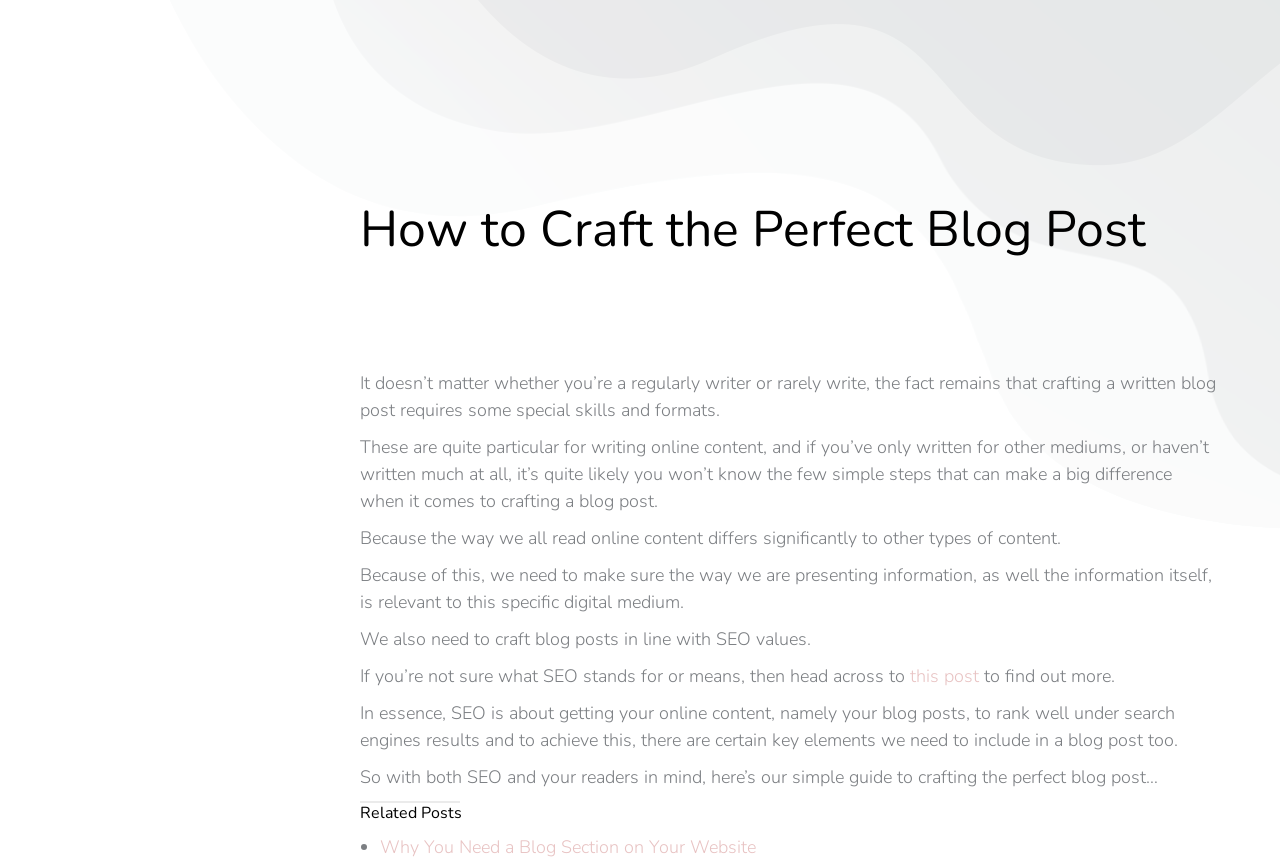Identify and provide the text content of the webpage's primary headline.

How to Craft the Perfect Blog Post